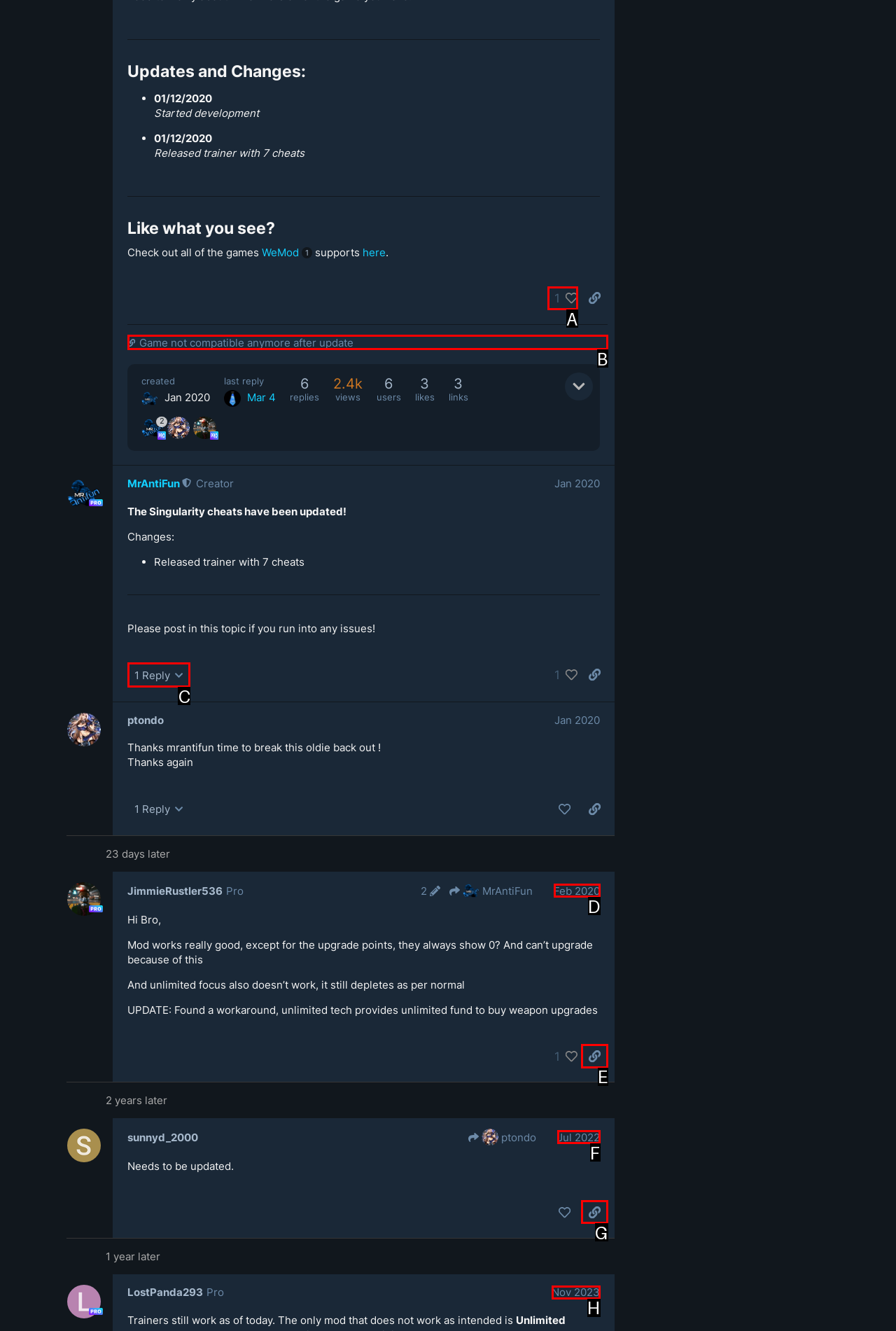From the options shown, which one fits the description: 1 Reply? Respond with the appropriate letter.

C